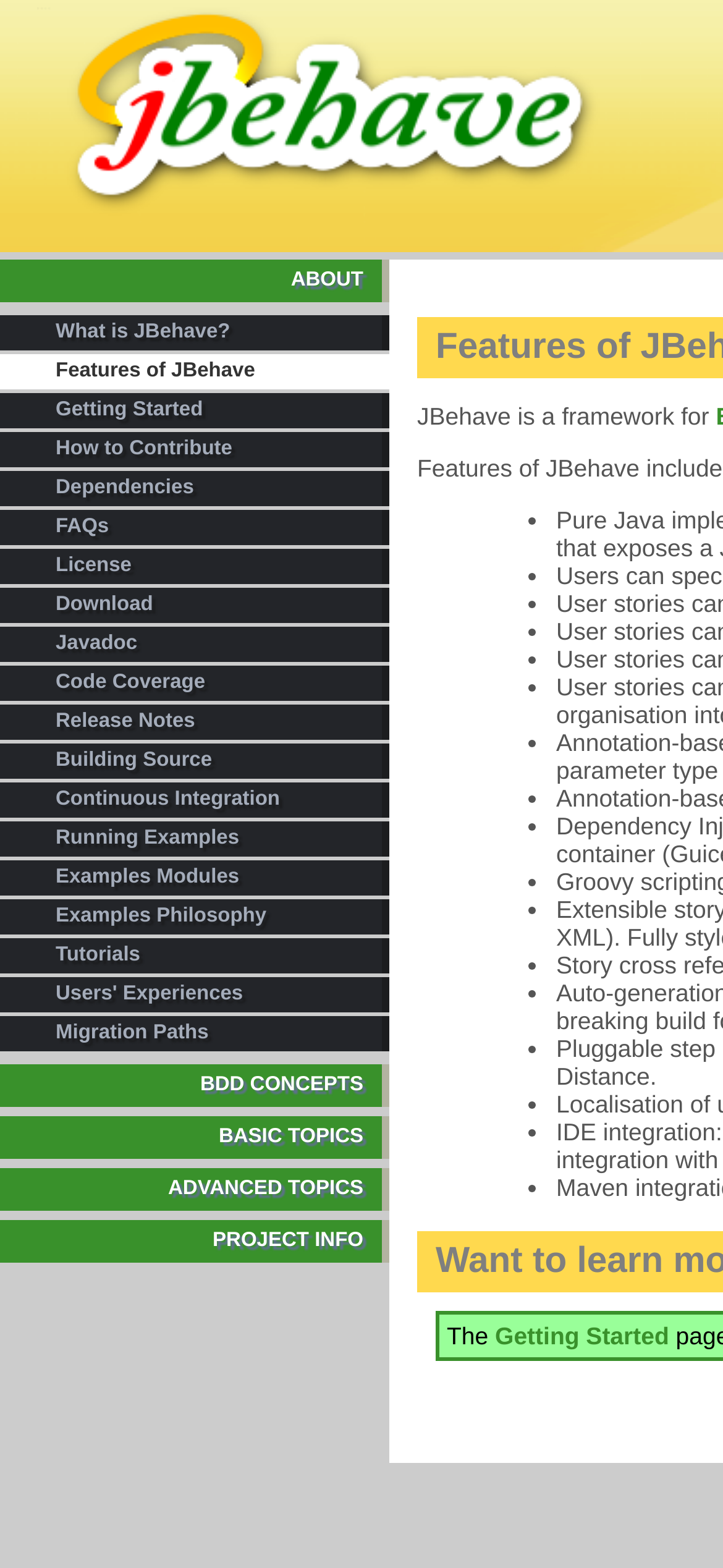How many links are there under 'ADVANCED TOPICS'? Using the information from the screenshot, answer with a single word or phrase.

21